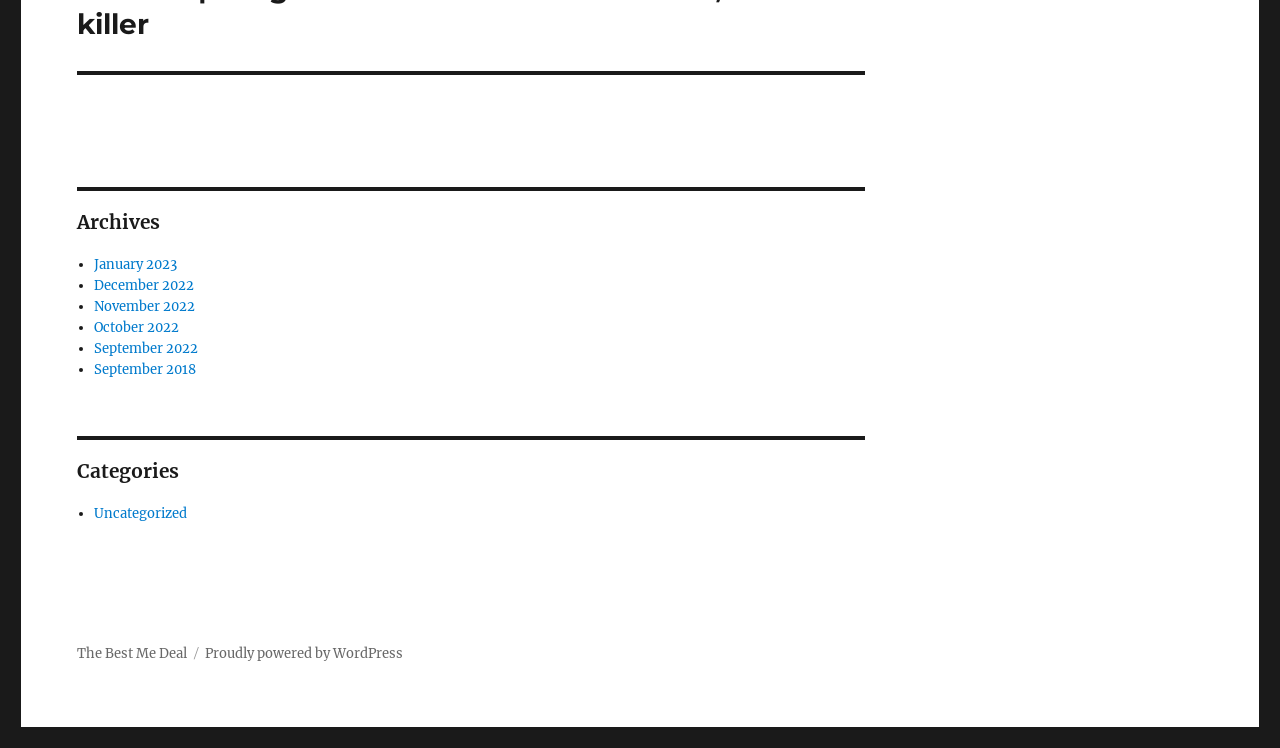Locate the bounding box coordinates of the clickable area to execute the instruction: "go to WordPress homepage". Provide the coordinates as four float numbers between 0 and 1, represented as [left, top, right, bottom].

[0.16, 0.862, 0.315, 0.885]